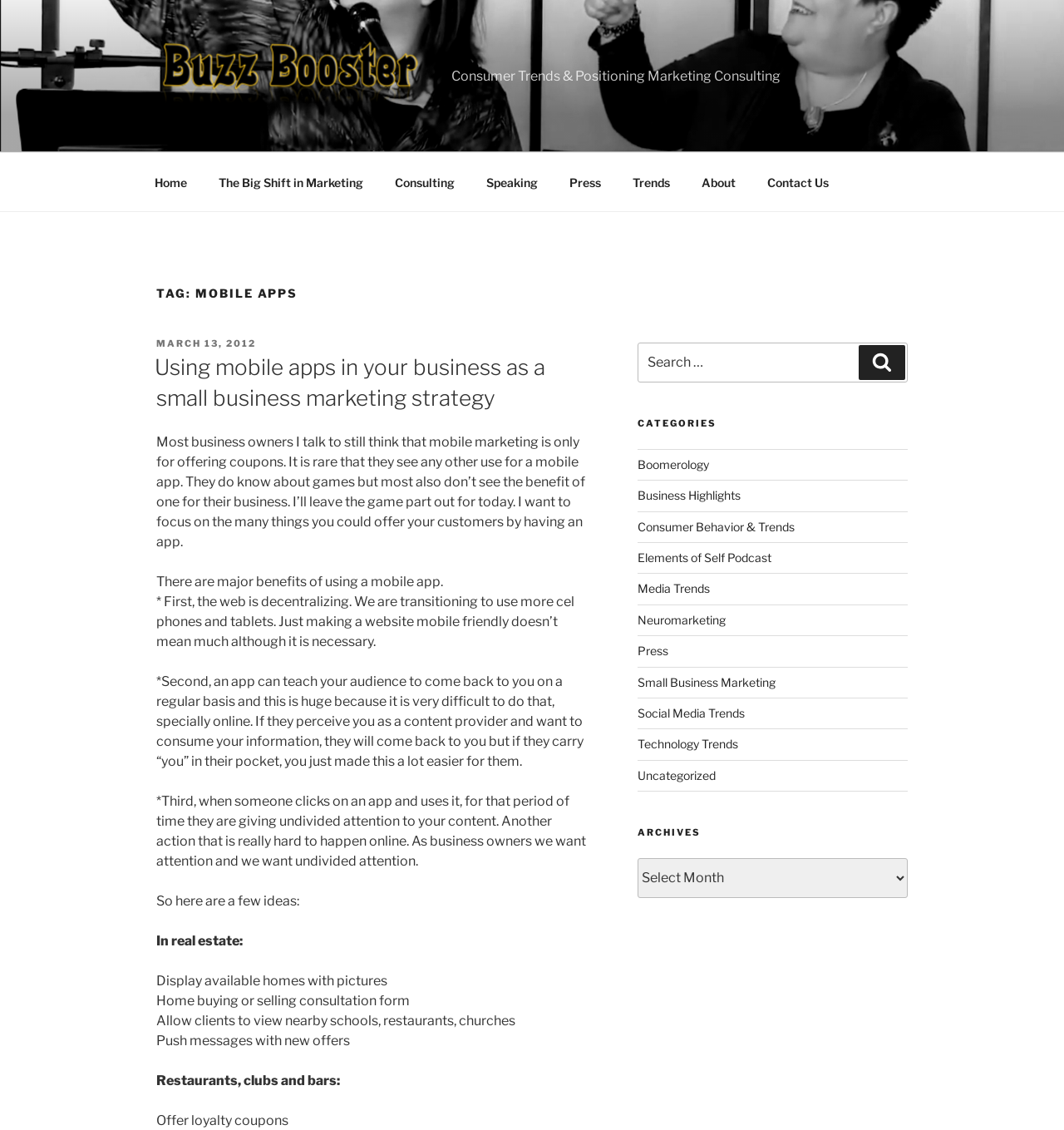What is the purpose of the search box?
We need a detailed and exhaustive answer to the question. Please elaborate.

The search box is located in the blog sidebar, and it has a label 'Search for:' next to it. This suggests that the purpose of the search box is to allow users to search for specific content within the blog.